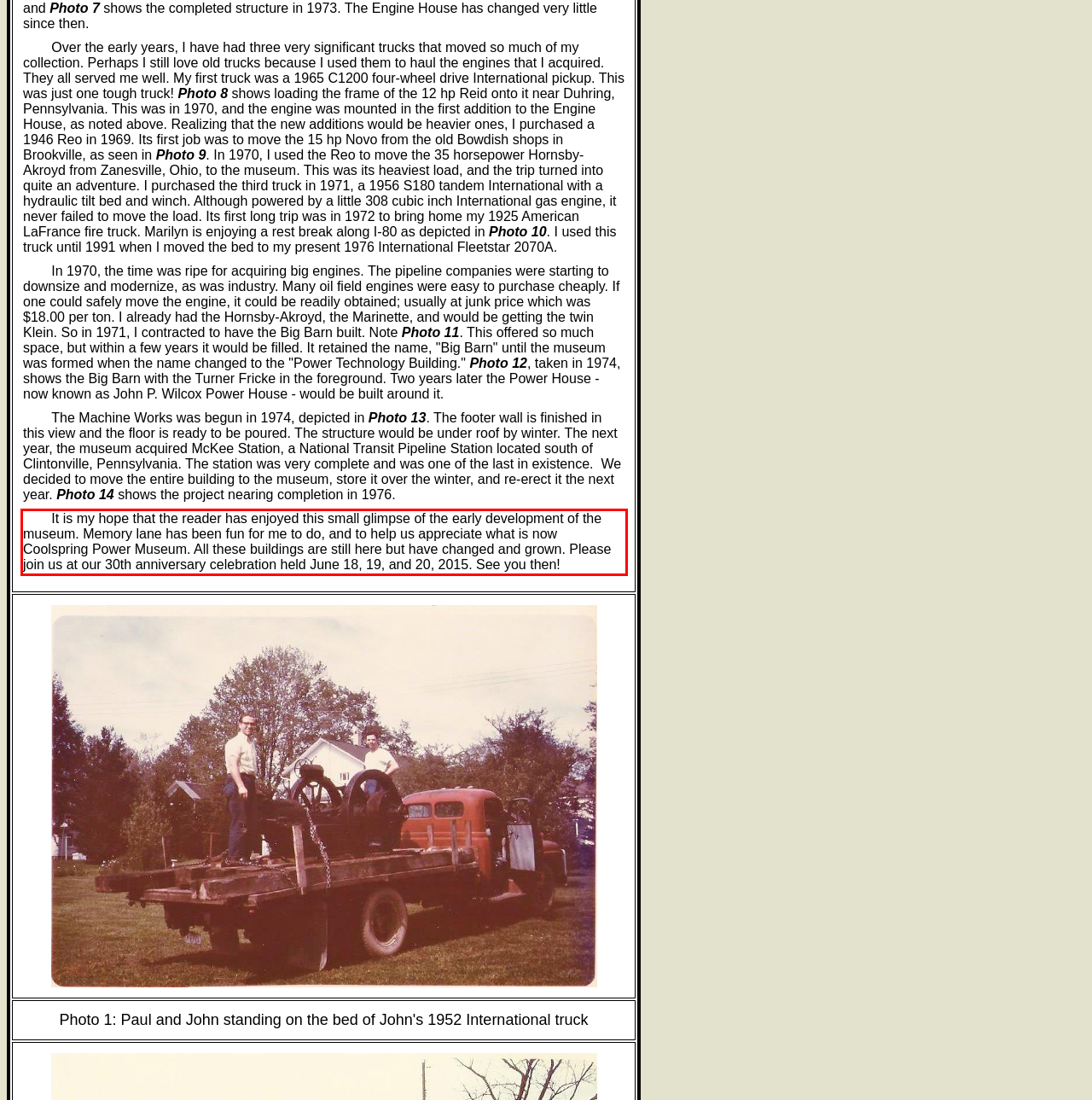Using the provided webpage screenshot, identify and read the text within the red rectangle bounding box.

It is my hope that the reader has enjoyed this small glimpse of the early development of the museum. Memory lane has been fun for me to do, and to help us appreciate what is now Coolspring Power Museum. All these buildings are still here but have changed and grown. Please join us at our 30th anniversary celebration held June 18, 19, and 20, 2015. See you then!